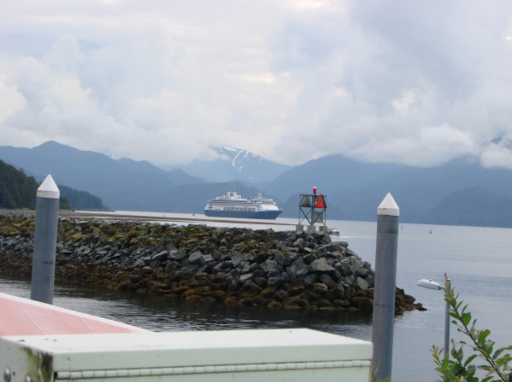Carefully examine the image and provide an in-depth answer to the question: What is lining the shoreline?

According to the caption, the shoreline is lined with lush greenery, which adds to the aesthetic of the picturesque Alaskan port and emphasizes the natural beauty of Sitka.